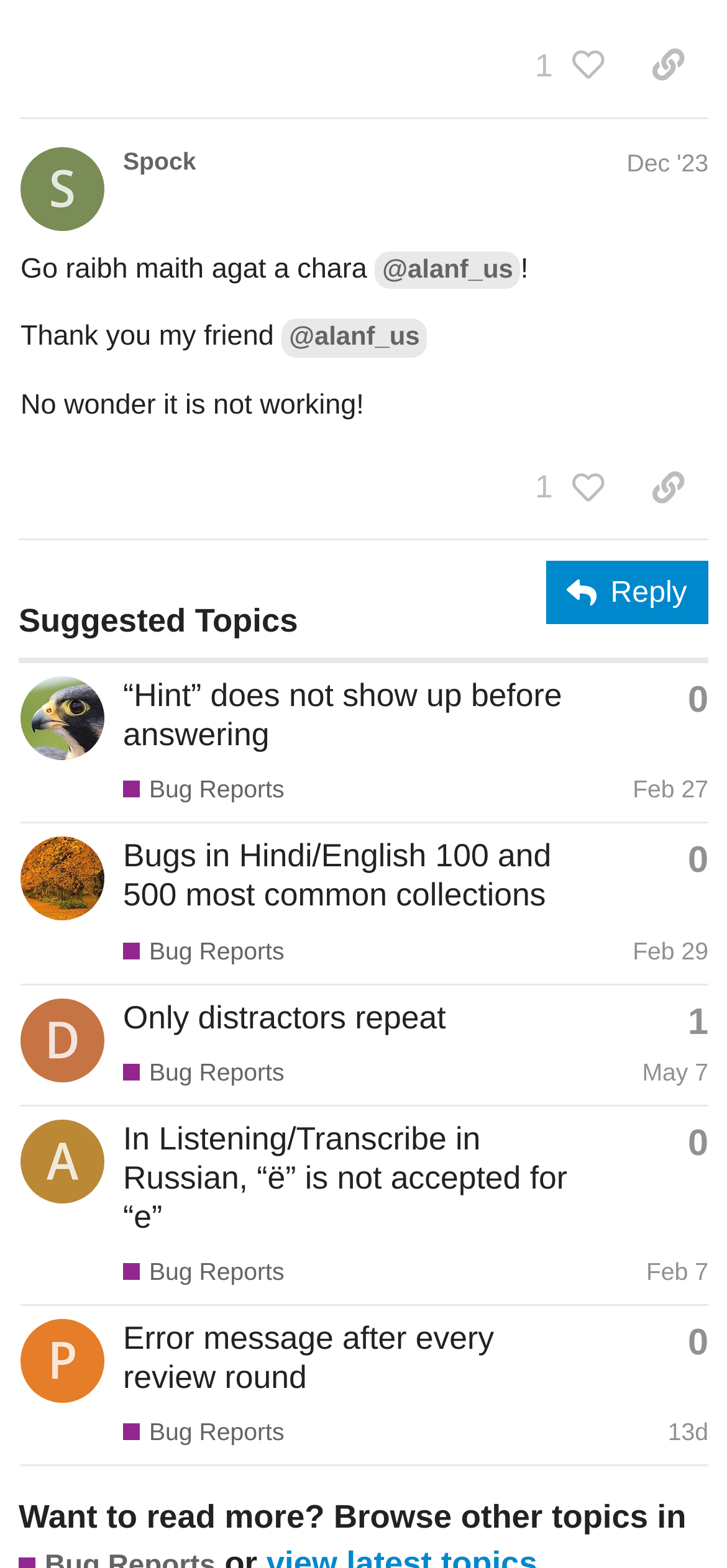Pinpoint the bounding box coordinates of the clickable element to carry out the following instruction: "Like this post."

[0.773, 0.019, 0.864, 0.065]